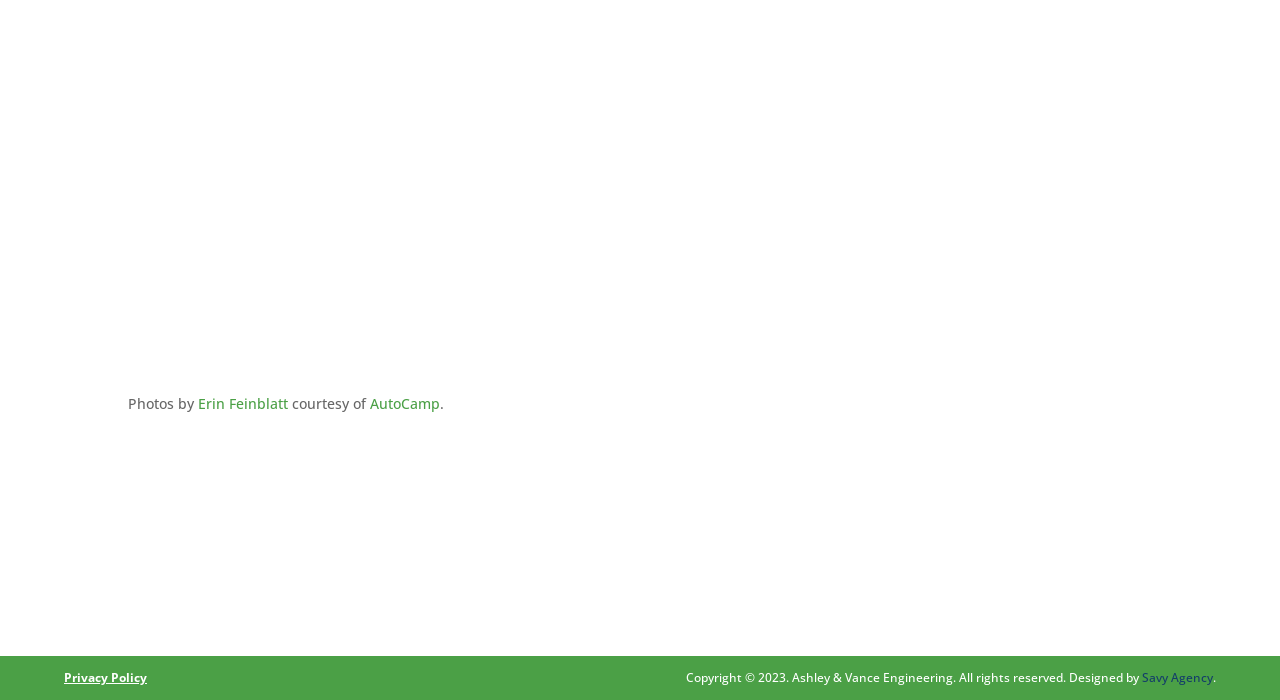Locate the bounding box of the UI element defined by this description: "AutoCamp". The coordinates should be given as four float numbers between 0 and 1, formatted as [left, top, right, bottom].

[0.289, 0.563, 0.344, 0.59]